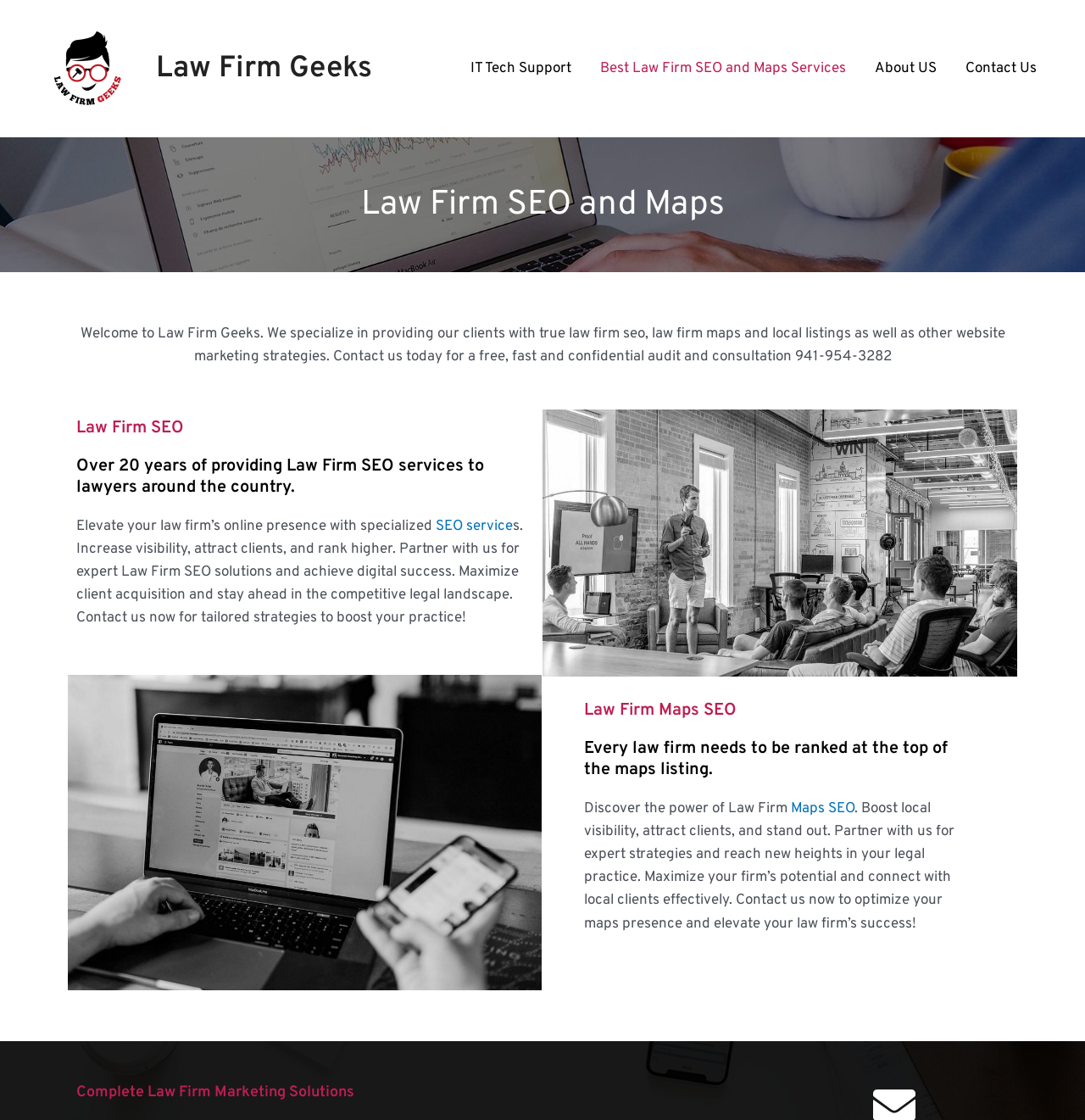Extract the bounding box coordinates of the UI element described: "Contact Us". Provide the coordinates in the format [left, top, right, bottom] with values ranging from 0 to 1.

[0.877, 0.034, 0.969, 0.087]